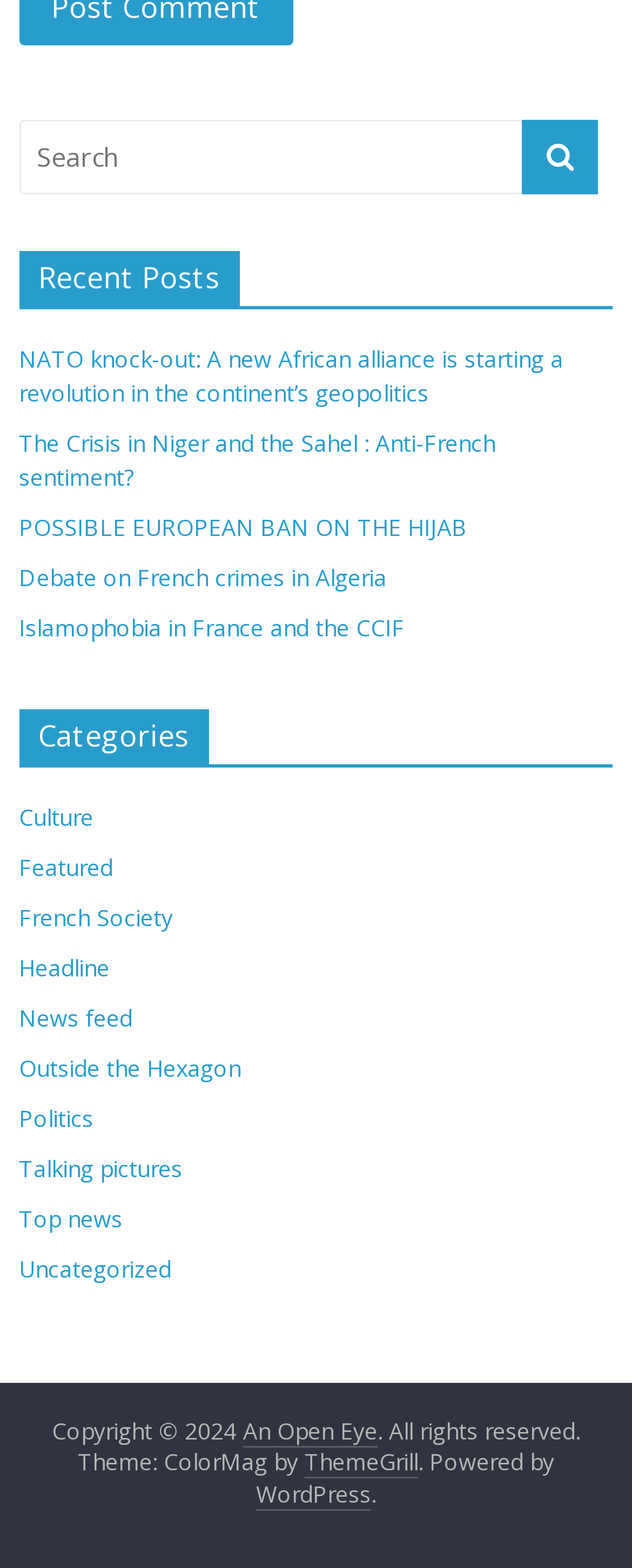How many links are under the 'Recent Posts' heading? Examine the screenshot and reply using just one word or a brief phrase.

5